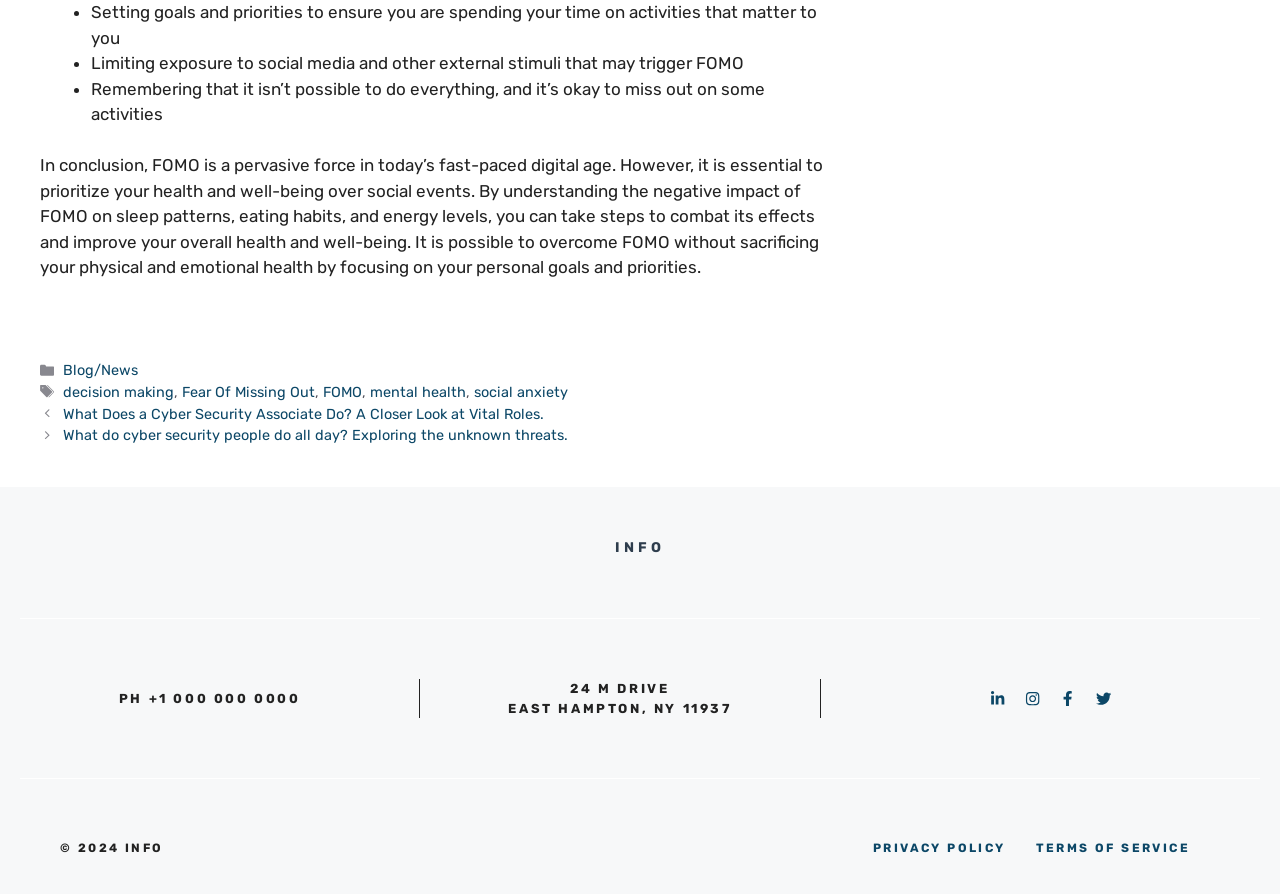Please mark the clickable region by giving the bounding box coordinates needed to complete this instruction: "Check the 'PRIVACY POLICY'".

[0.682, 0.939, 0.786, 0.959]